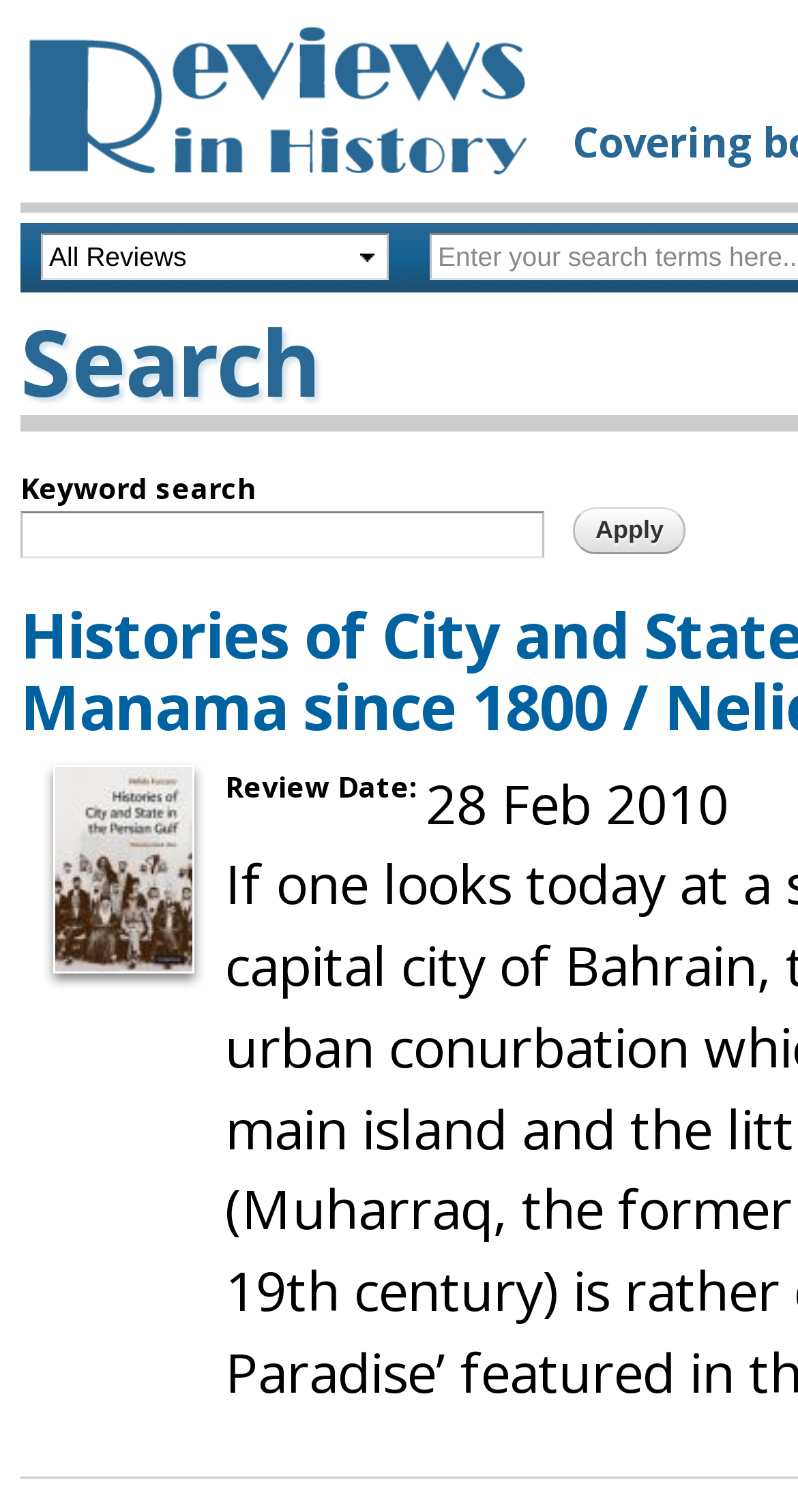What is the default search type?
Please ensure your answer to the question is detailed and covers all necessary aspects.

Based on the webpage, I can see a combobox with no default value, and a static text 'Keyword search' above a textbox, indicating that the default search type is a keyword search.